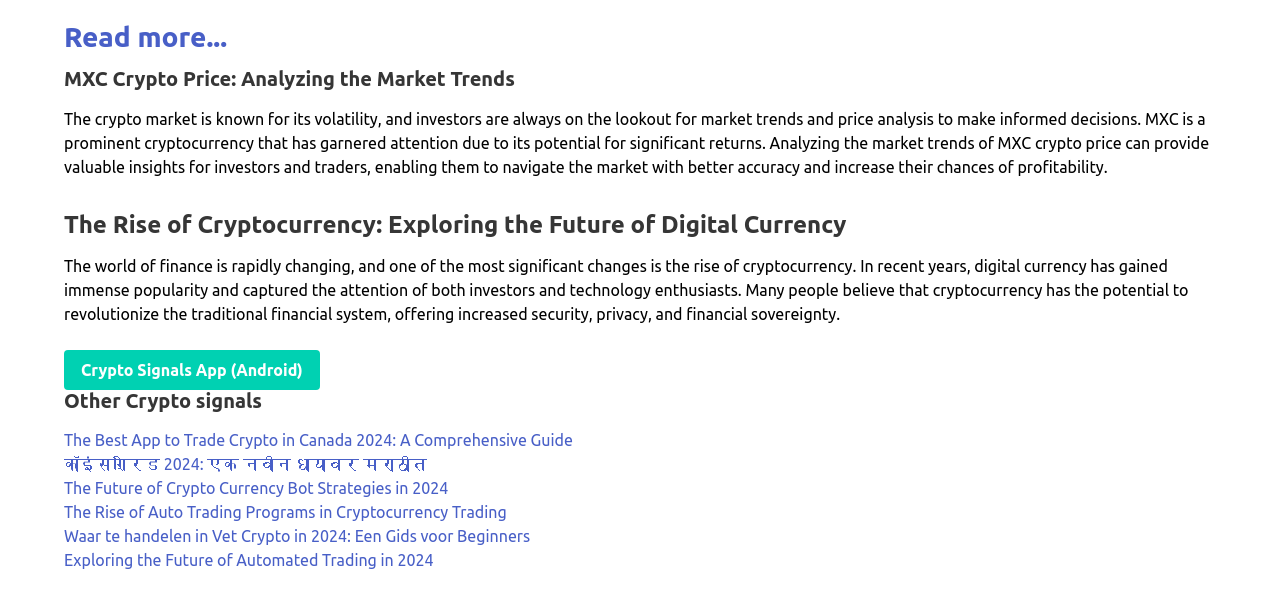Pinpoint the bounding box coordinates of the clickable area necessary to execute the following instruction: "Learn about the rise of cryptocurrency". The coordinates should be given as four float numbers between 0 and 1, namely [left, top, right, bottom].

[0.05, 0.354, 0.95, 0.399]